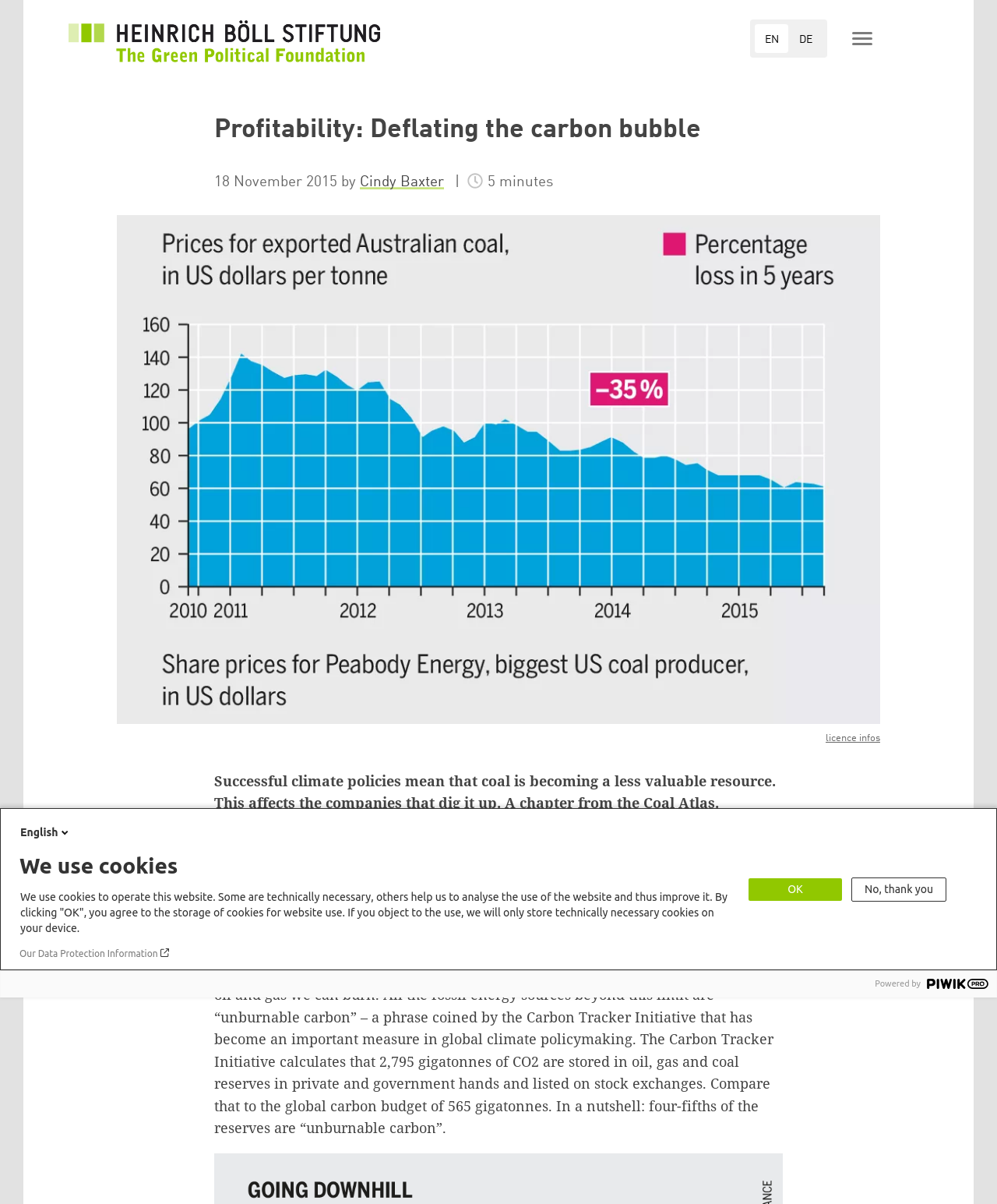Determine the main headline of the webpage and provide its text.

Profitability: Deflating the carbon bubble